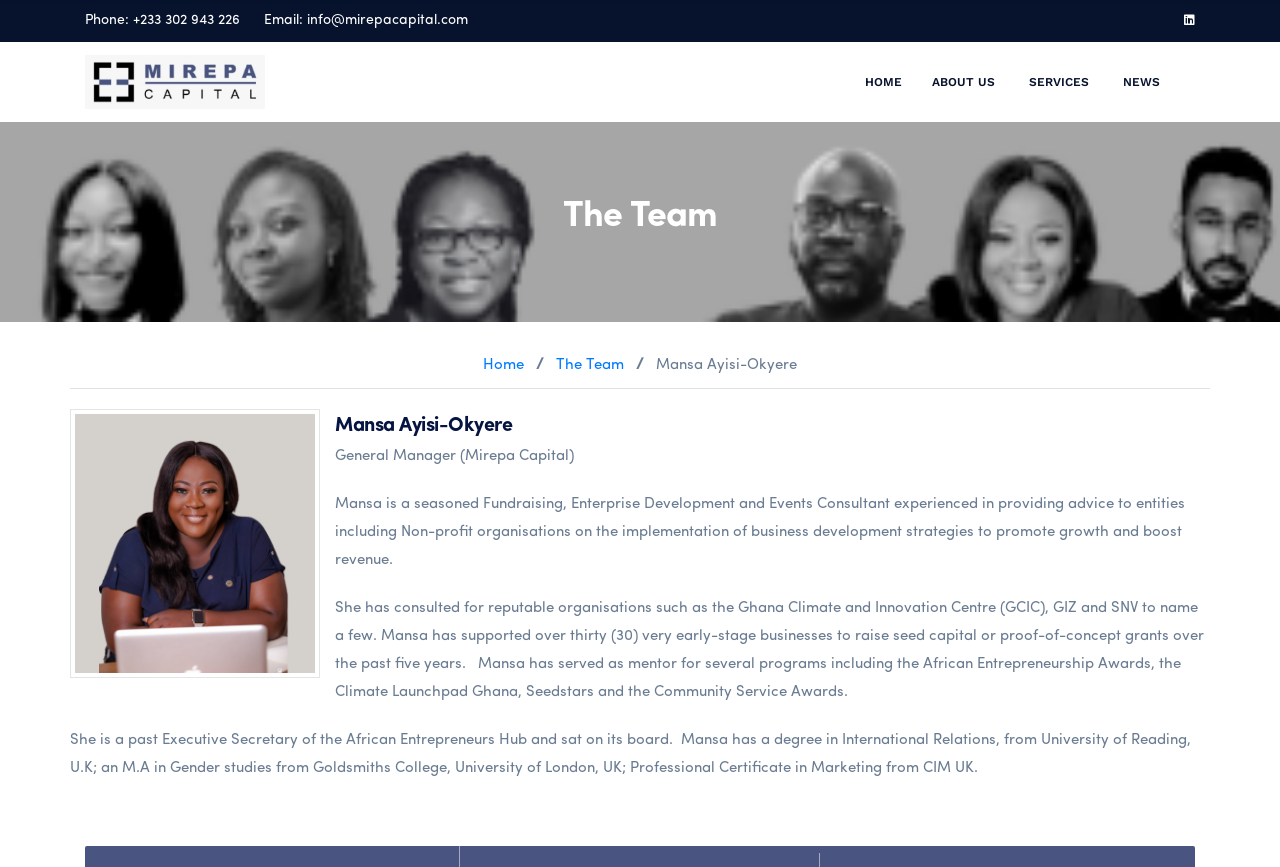Could you determine the bounding box coordinates of the clickable element to complete the instruction: "View Mansa Ayisi-Okyere's profile"? Provide the coordinates as four float numbers between 0 and 1, i.e., [left, top, right, bottom].

[0.055, 0.472, 0.945, 0.511]